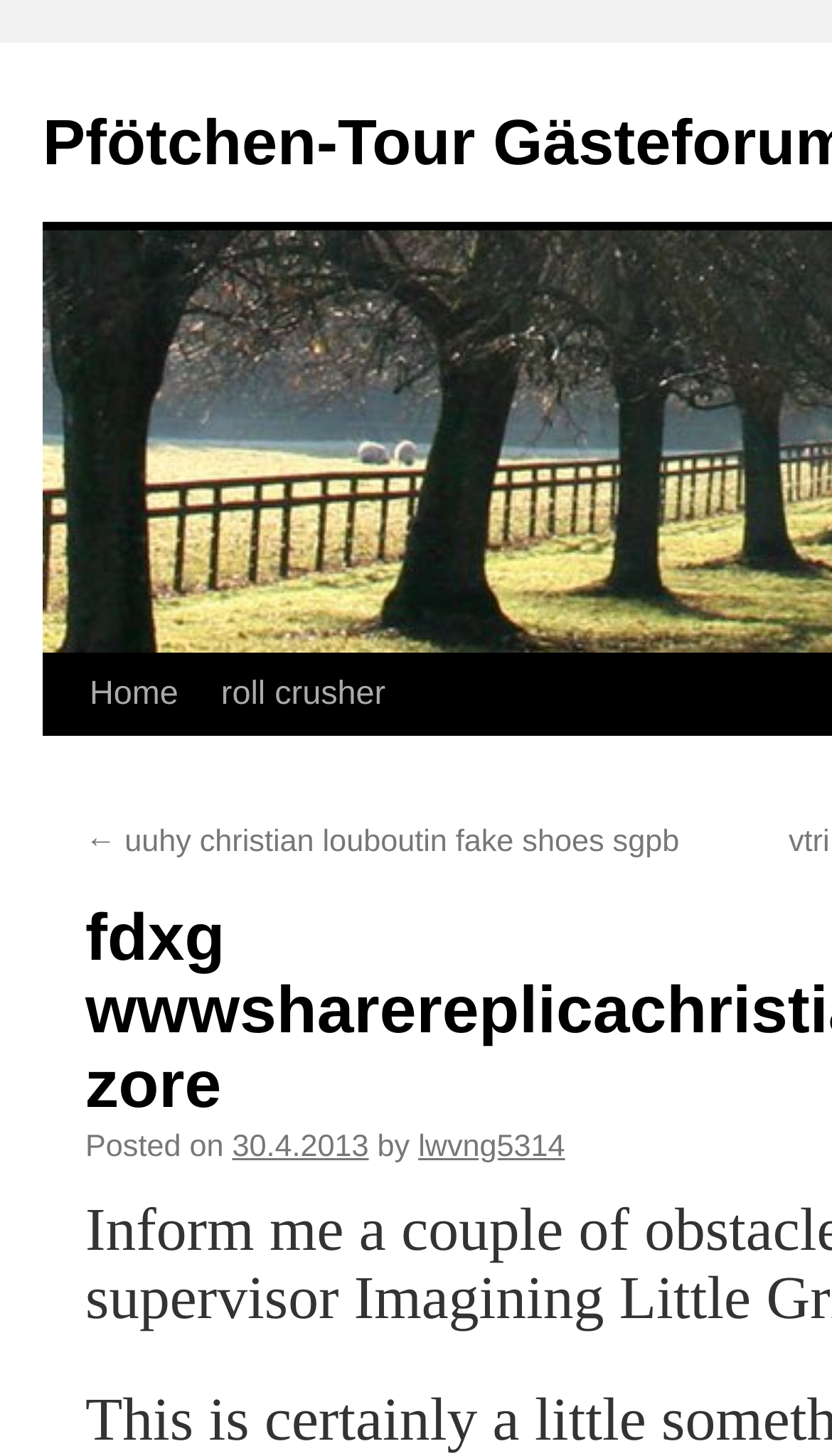Extract the main title from the webpage.

fdxg wwwsharereplicachristianlouboutincom zore